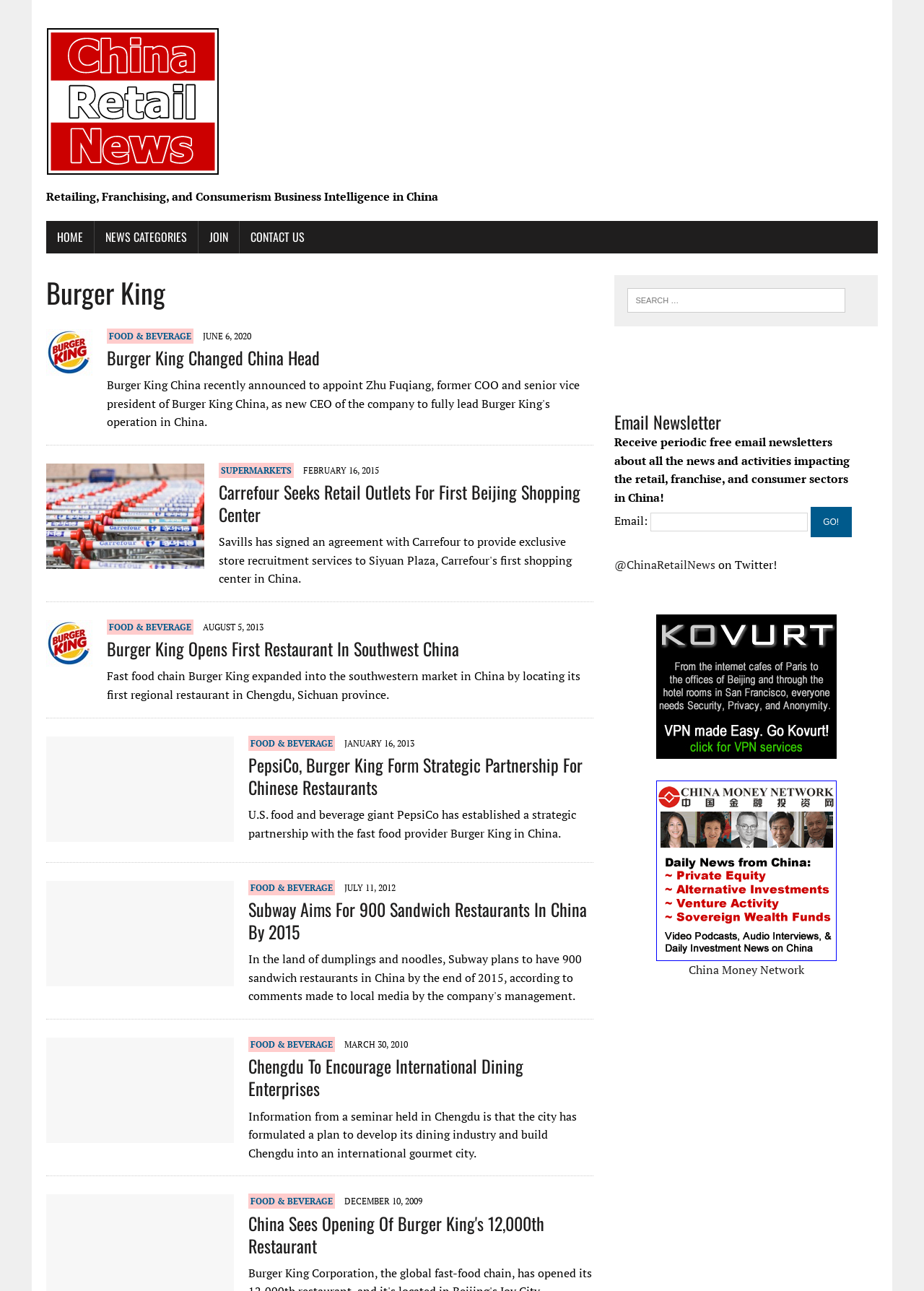Please specify the bounding box coordinates of the clickable region to carry out the following instruction: "Search for news". The coordinates should be four float numbers between 0 and 1, in the format [left, top, right, bottom].

[0.679, 0.223, 0.915, 0.242]